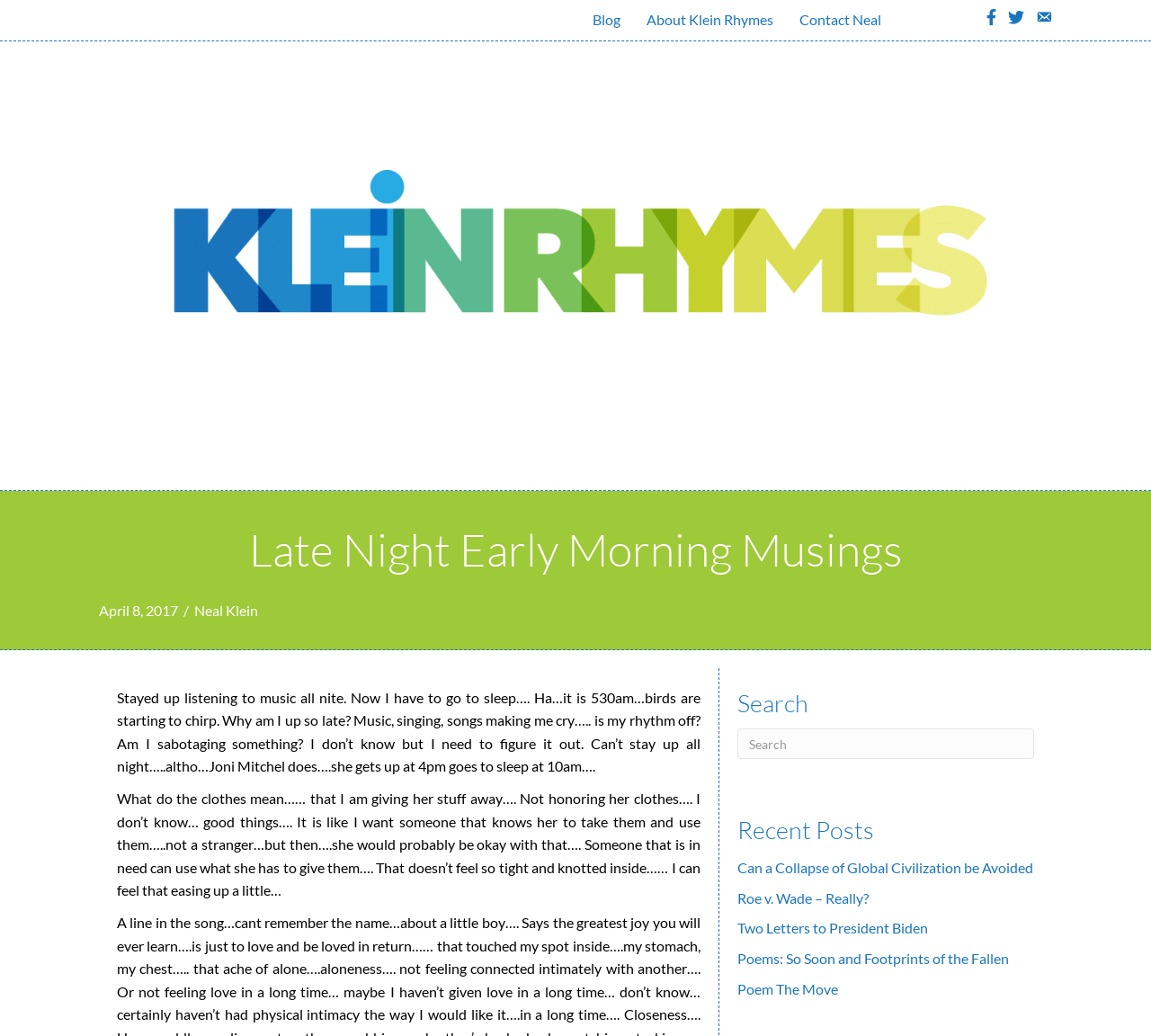What is the author of the blog post?
Please give a detailed and elaborate answer to the question based on the image.

I found the author of the blog post by looking at the link element with the content 'Neal Klein' which is located next to the date 'April 8, 2017'.